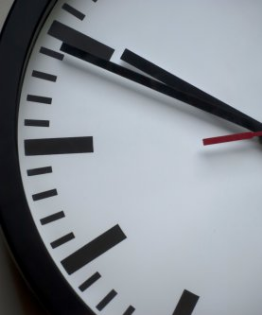Offer a detailed caption for the image presented.

This image features a close-up of a modern wall clock against a minimalist white background. The clock displays a clean and sleek design, characterized by bold black hour and minute hands, with the minute hand notably longer than the hour hand. A vivid red second hand contrasts sharply with the black and white elements, adding a touch of color to the overall composition. The clock's face is marked with evenly spaced black lines and short rectangular bars indicating the hours, enhancing its functional aesthetic. This image captures the essence of time management and punctuality, resonating with themes often discussed in contexts such as productivity and effective work organization.